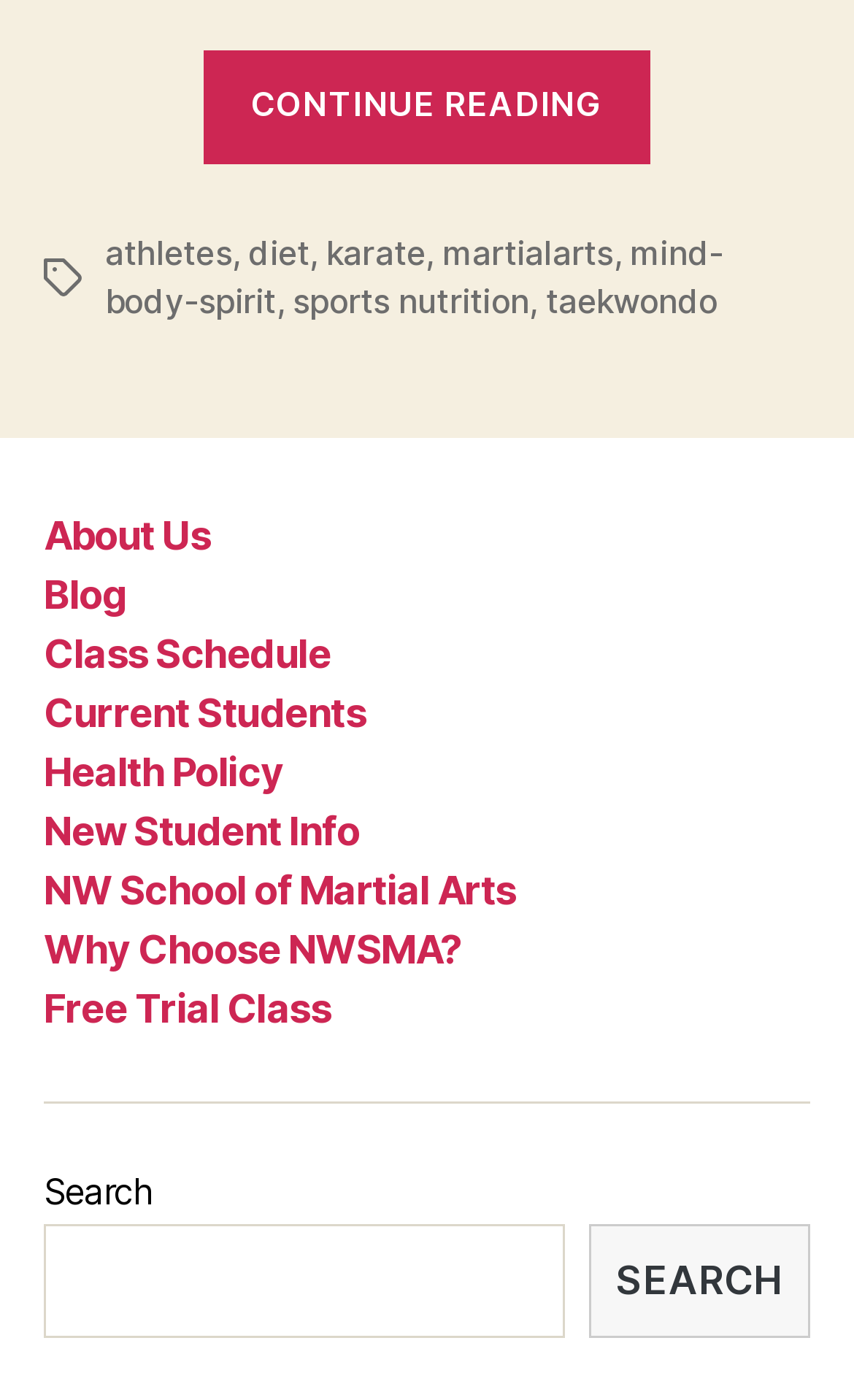Refer to the image and answer the question with as much detail as possible: What is the name of the school?

The name of the school can be determined by looking at the link 'NW School of Martial Arts' in the footer, which suggests that the school's name is NW School of Martial Arts.